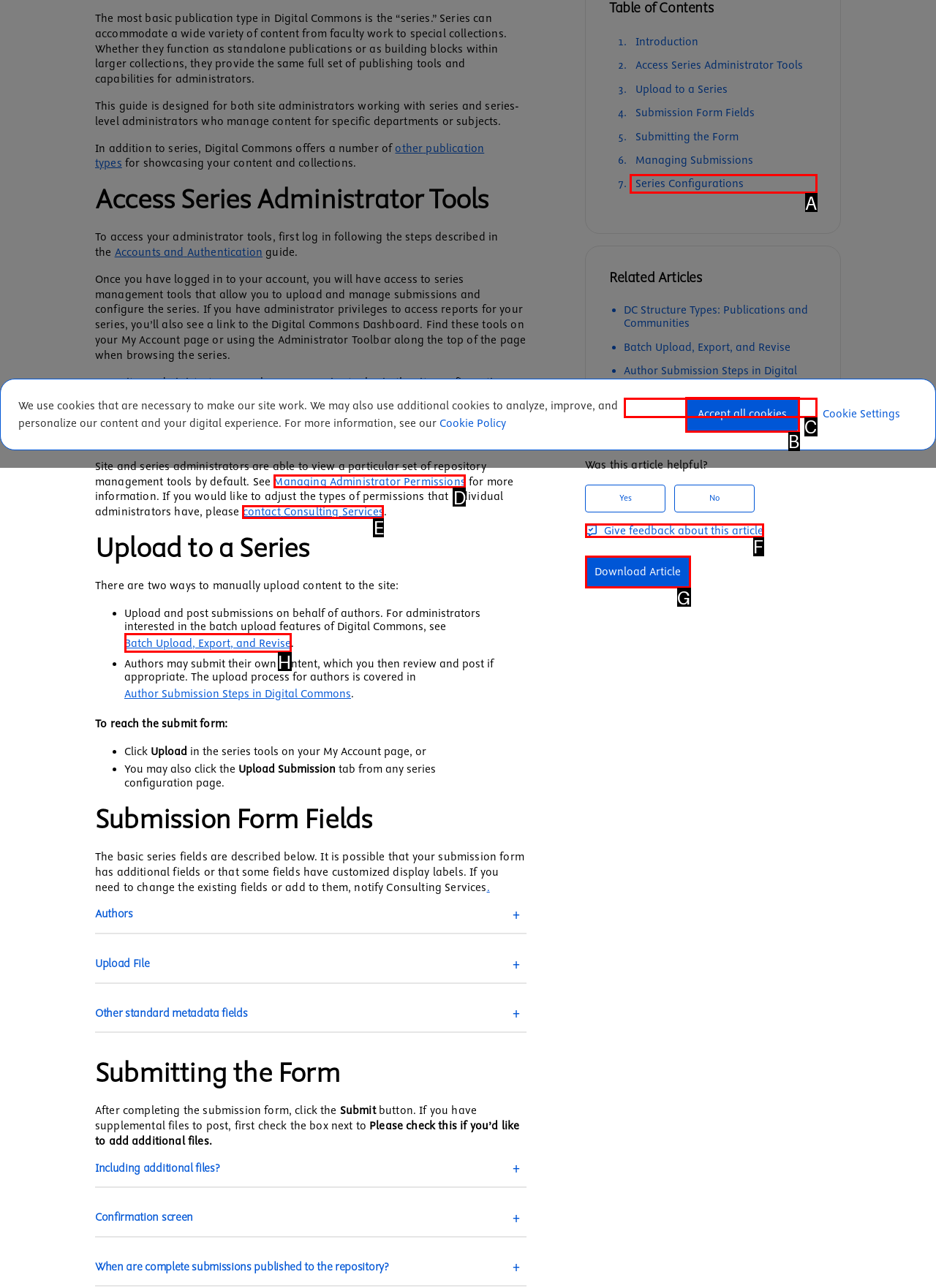Given the description: Batch Upload, Export, and Revise, select the HTML element that best matches it. Reply with the letter of your chosen option.

H